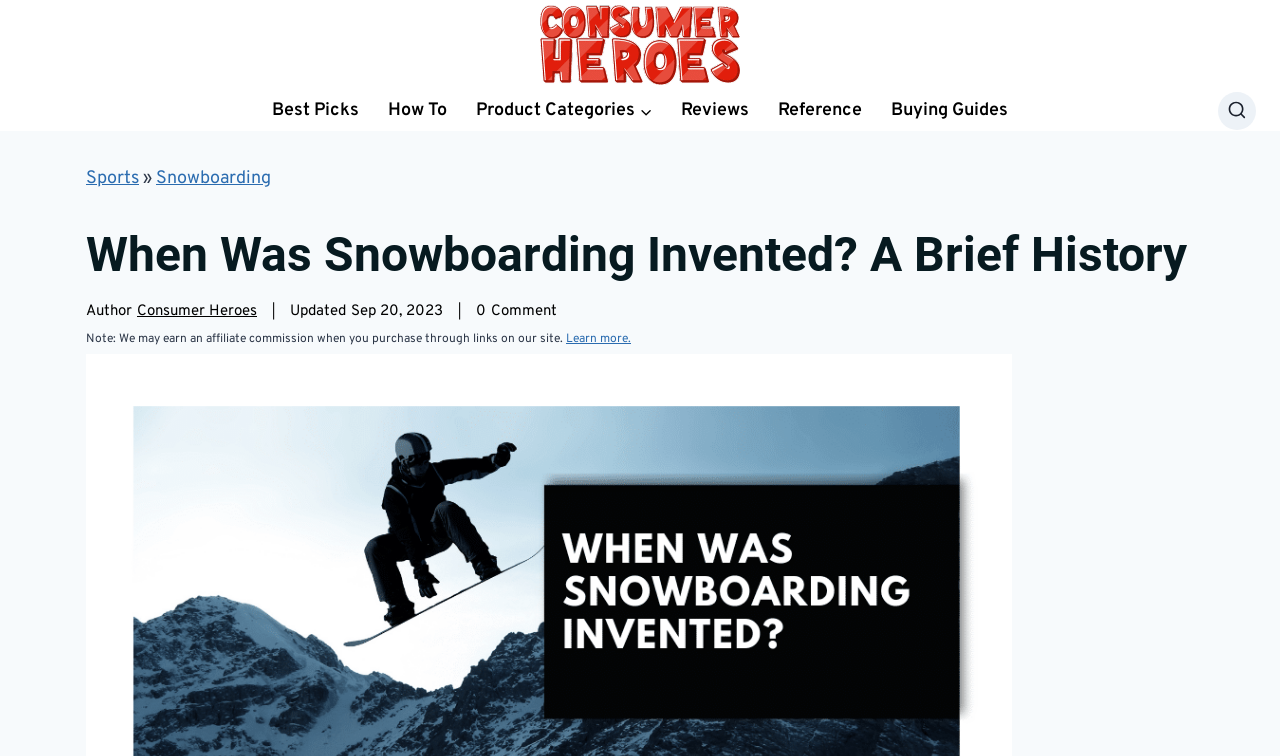Identify the bounding box for the UI element described as: "Buying Guides". The coordinates should be four float numbers between 0 and 1, i.e., [left, top, right, bottom].

[0.685, 0.119, 0.799, 0.174]